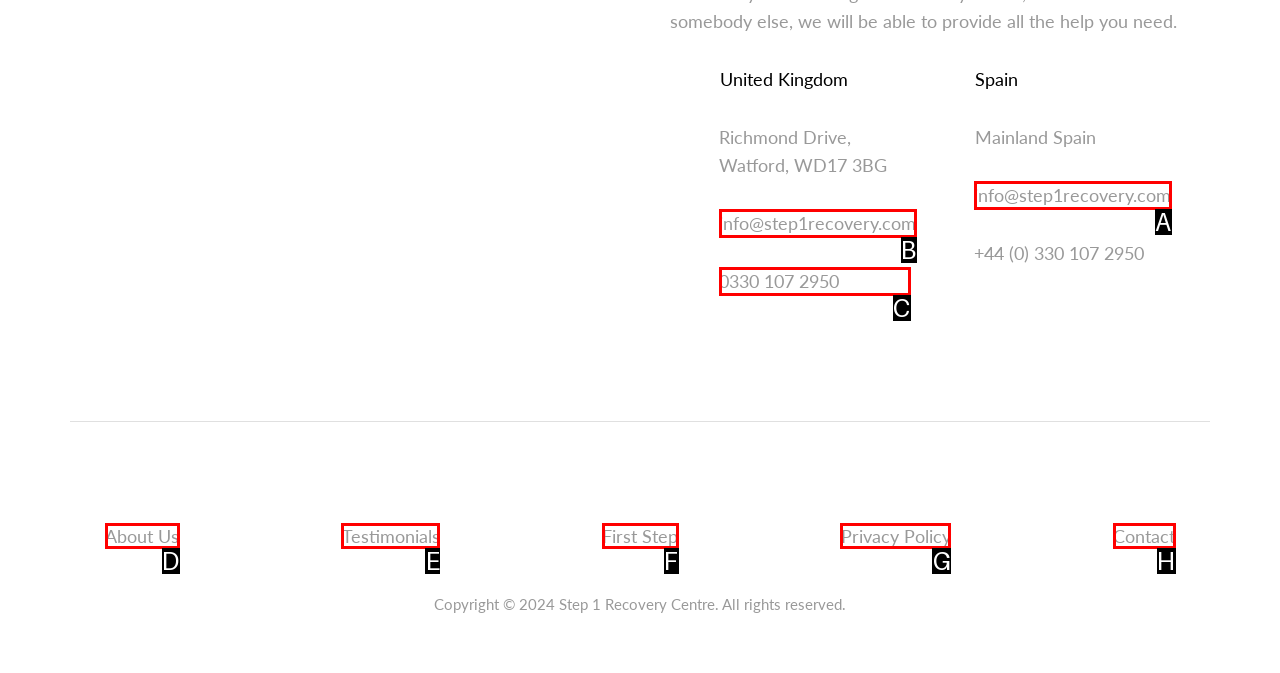Based on the element description: 中, choose the best matching option. Provide the letter of the option directly.

None